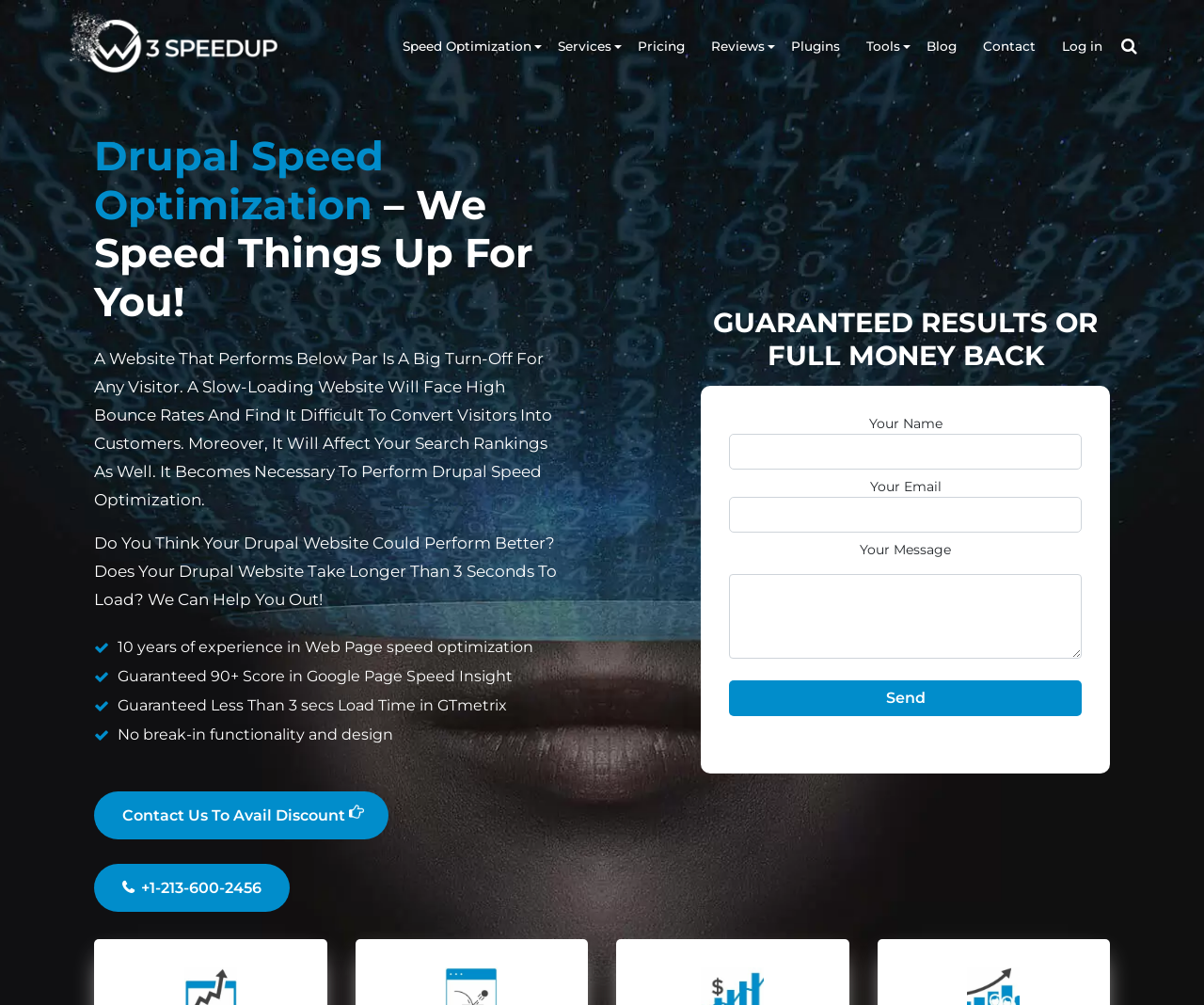Identify the bounding box coordinates of the area you need to click to perform the following instruction: "Click on the 'W3 SpeedUp' link".

[0.055, 0.0, 0.23, 0.085]